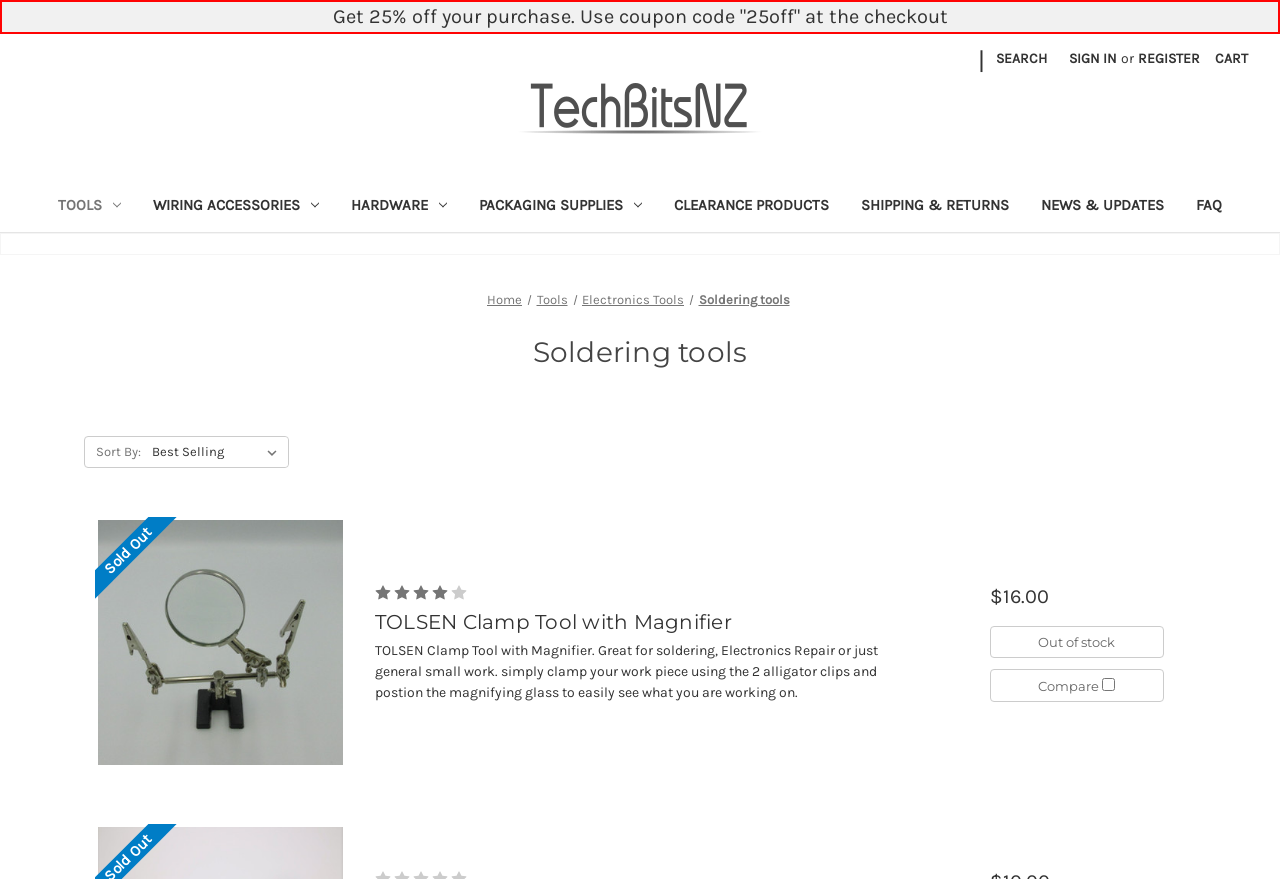Based on what you see in the screenshot, provide a thorough answer to this question: What is the current status of the TOLSEN Clamp Tool with Magnifier?

The product description of the TOLSEN Clamp Tool with Magnifier shows that it is currently out of stock, as indicated by the 'Out of stock' link.